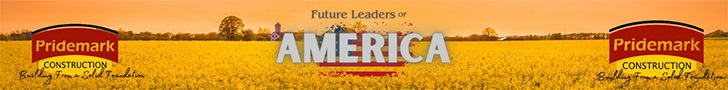What is the likely landscape depicted in the background?
Look at the image and answer the question using a single word or phrase.

A field of golden crops